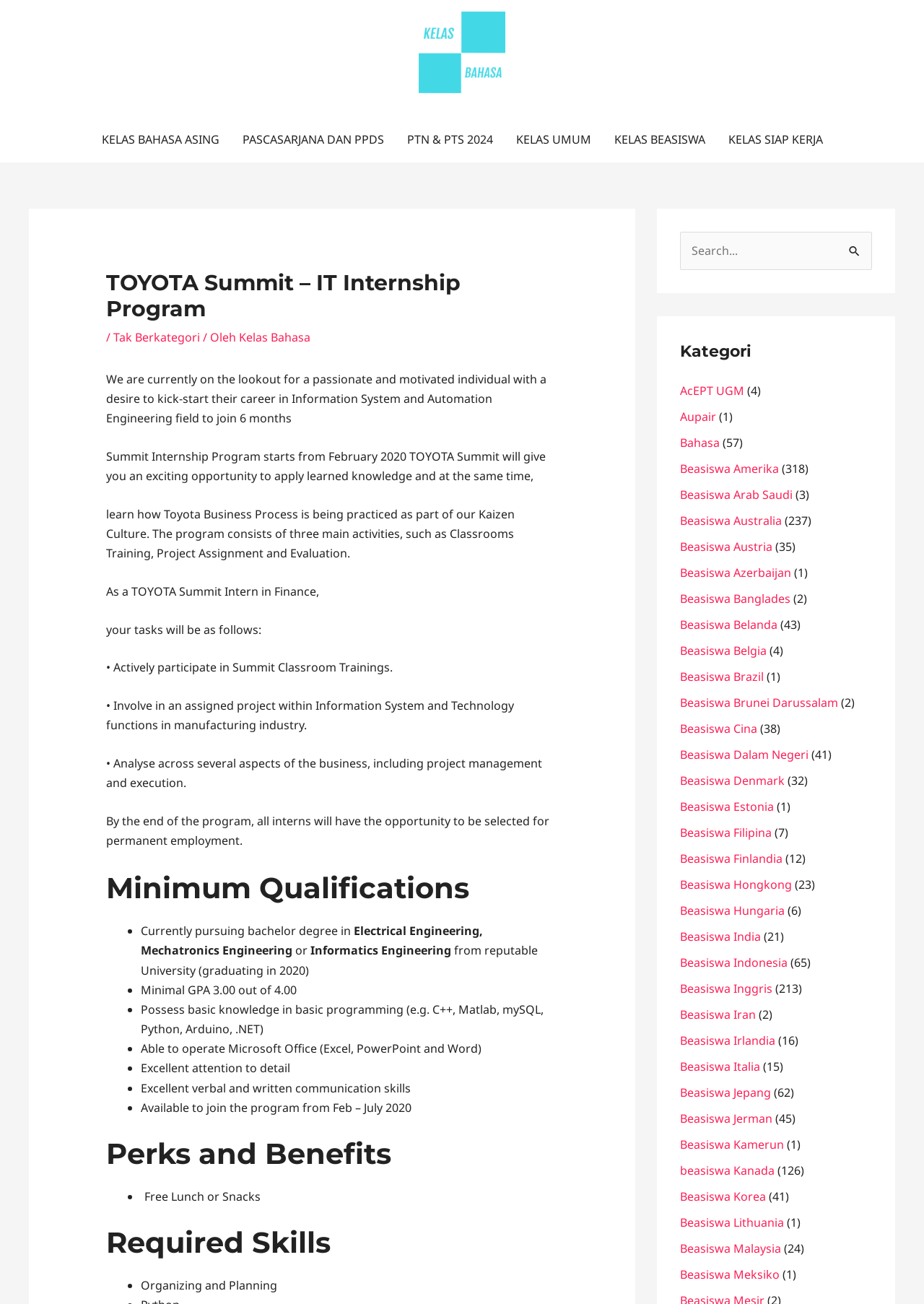Please mark the bounding box coordinates of the area that should be clicked to carry out the instruction: "Go to 'Kelas Bahasa' category".

[0.736, 0.333, 0.779, 0.346]